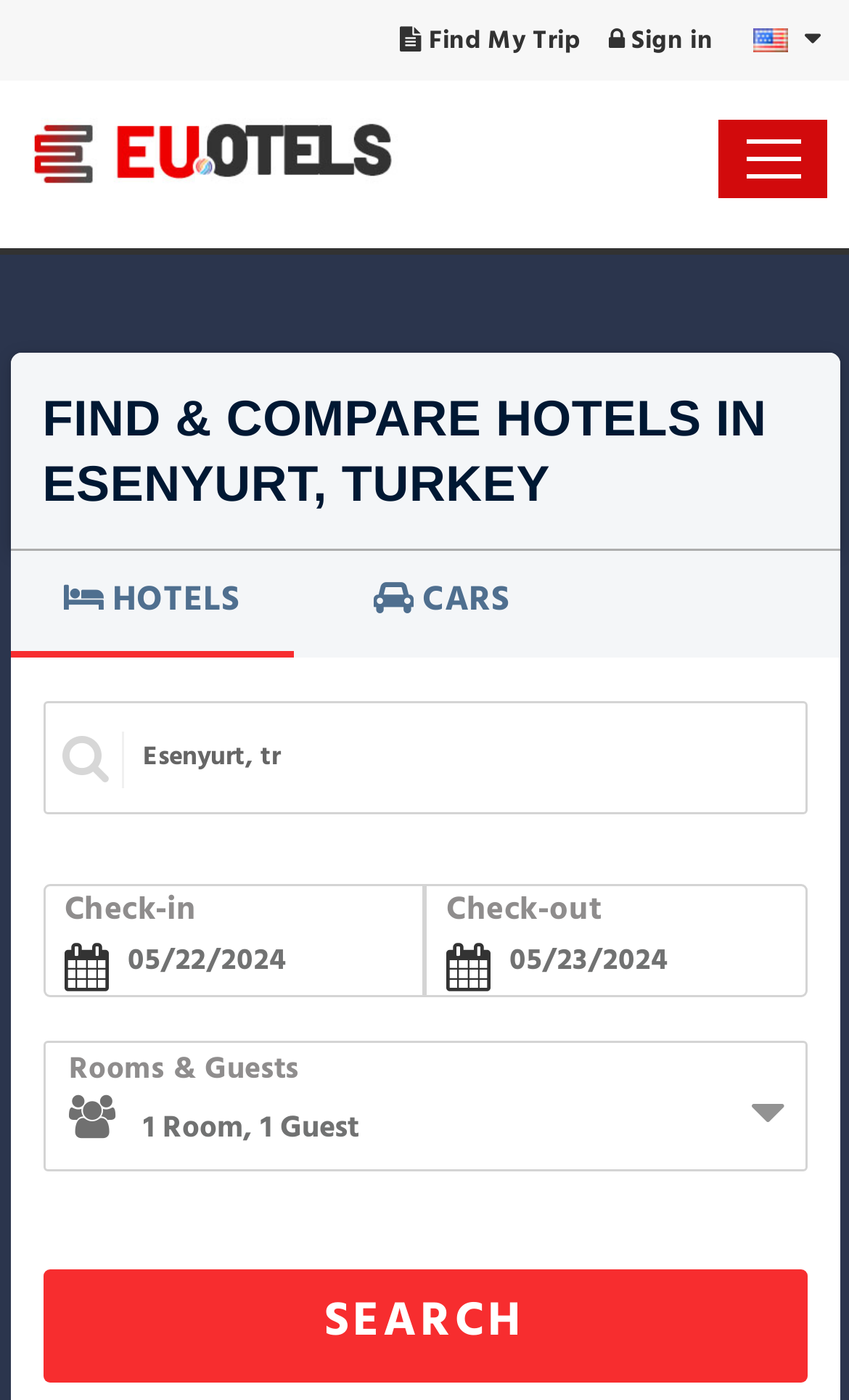Describe all the key features of the webpage in detail.

The webpage is a hotel booking website focused on Esenyurt, Turkey. At the top left, there is a link to "Find My Trip" and a link to "Sign in" on the right. Next to the "Sign in" link, there is an English flag image. On the top left corner, there is a Euotels logo image with a link to the logo.

Below the top navigation, there is a prominent heading that reads "FIND & COMPARE HOTELS IN ESENYURT, TURKEY". Underneath the heading, there are two links, "HOTELS" and "CARS", which are likely navigation tabs.

The main search form is located in the middle of the page, where users can input their search criteria. The search form consists of a text box to enter a city, hotel, airport, or landmark, with a default value of "Esenyurt, tr". Below the search text box, there are two date input fields for check-in and check-out dates, with default values of "05/22/2024" and "05/23/2024", respectively. Next to the date input fields, there is a text label "Rooms & Guests" with a text box to input the number of rooms and guests, with a default value of "1 Room, 1 Guest".

At the bottom of the search form, there is a prominent "SEARCH" button.